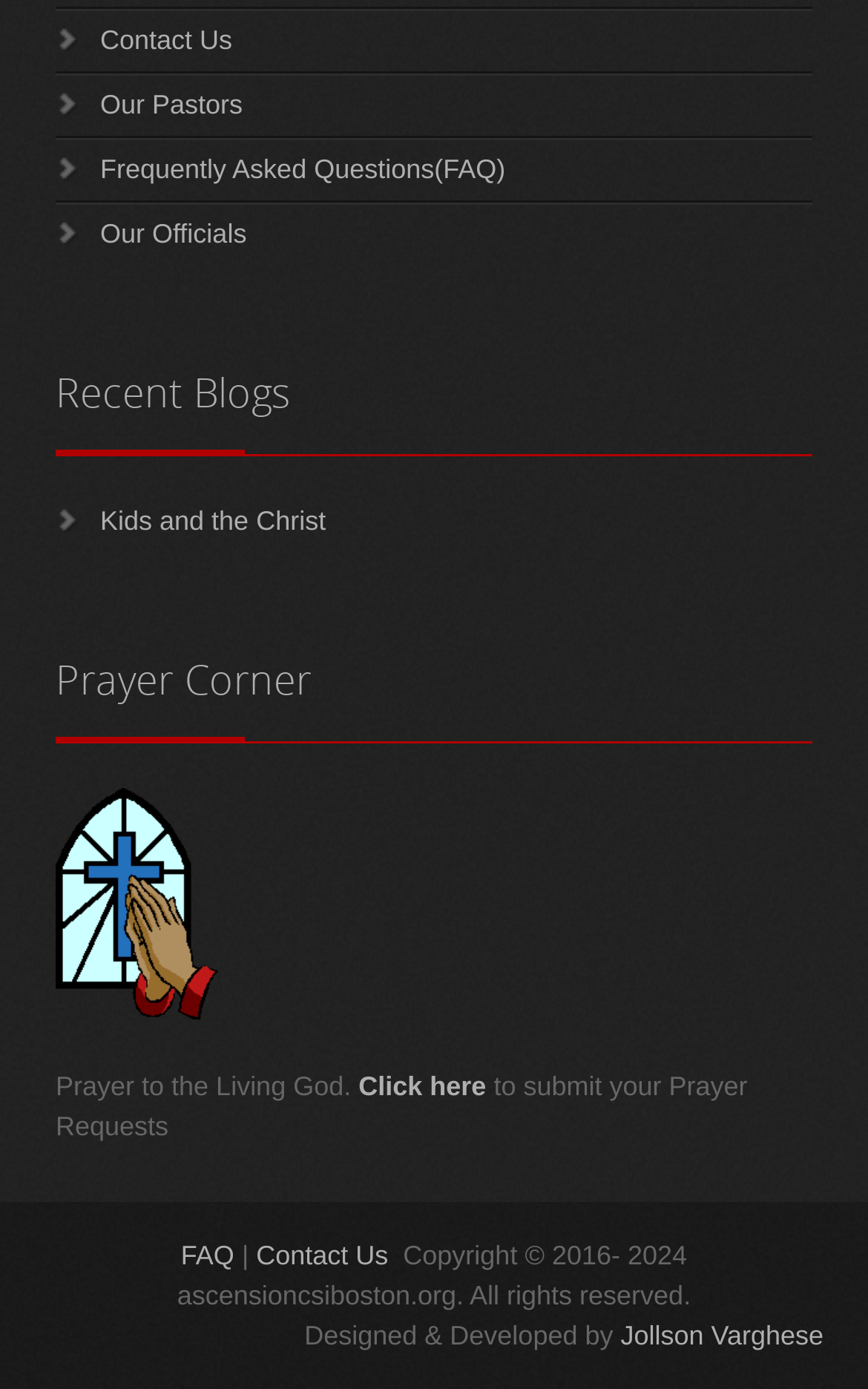Pinpoint the bounding box coordinates for the area that should be clicked to perform the following instruction: "Click Contact Us".

[0.064, 0.014, 0.936, 0.043]